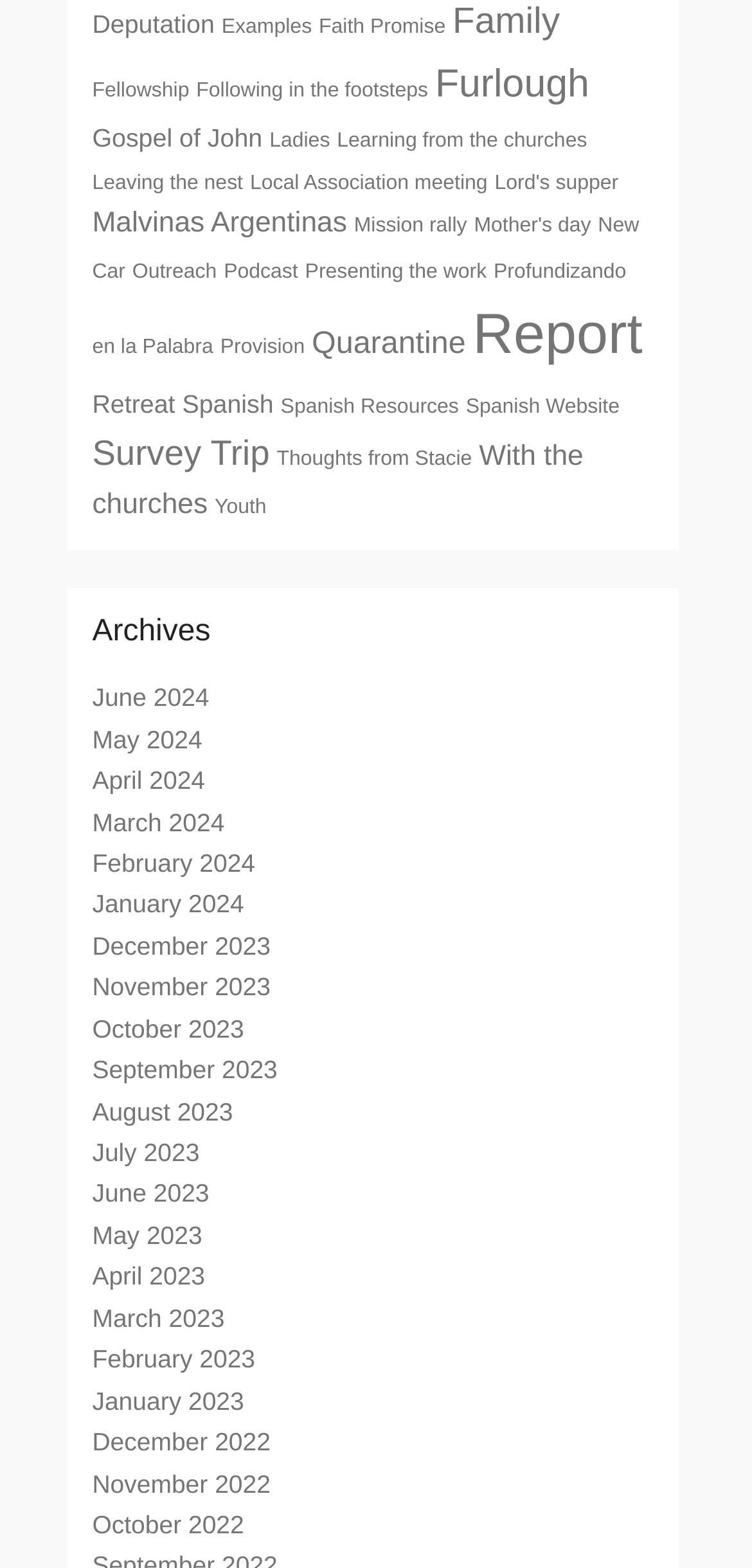Determine the bounding box coordinates of the UI element described below. Use the format (top-left x, top-left y, bottom-right x, bottom-right y) with floating point numbers between 0 and 1: November 2023

[0.123, 0.62, 0.36, 0.639]